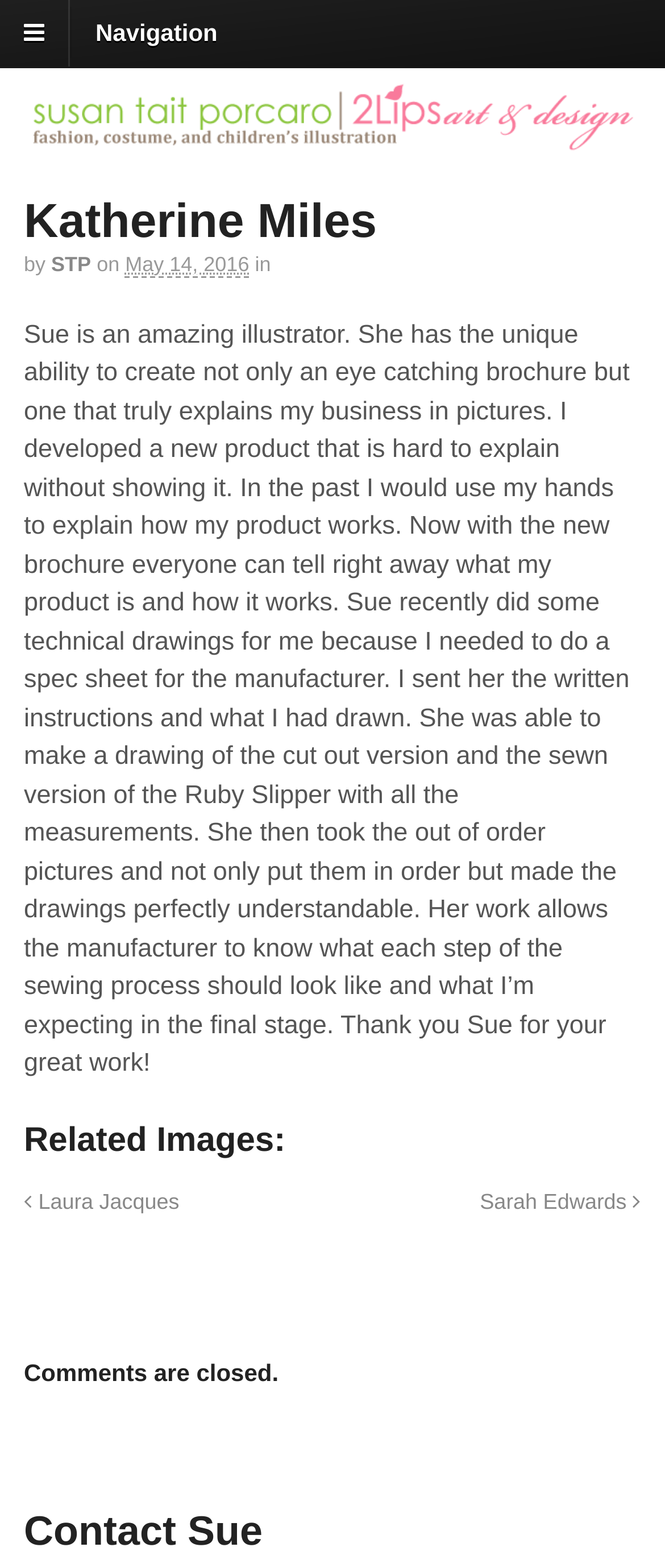What is the purpose of the technical drawings mentioned in the article?
Based on the image, answer the question with a single word or brief phrase.

For manufacturer